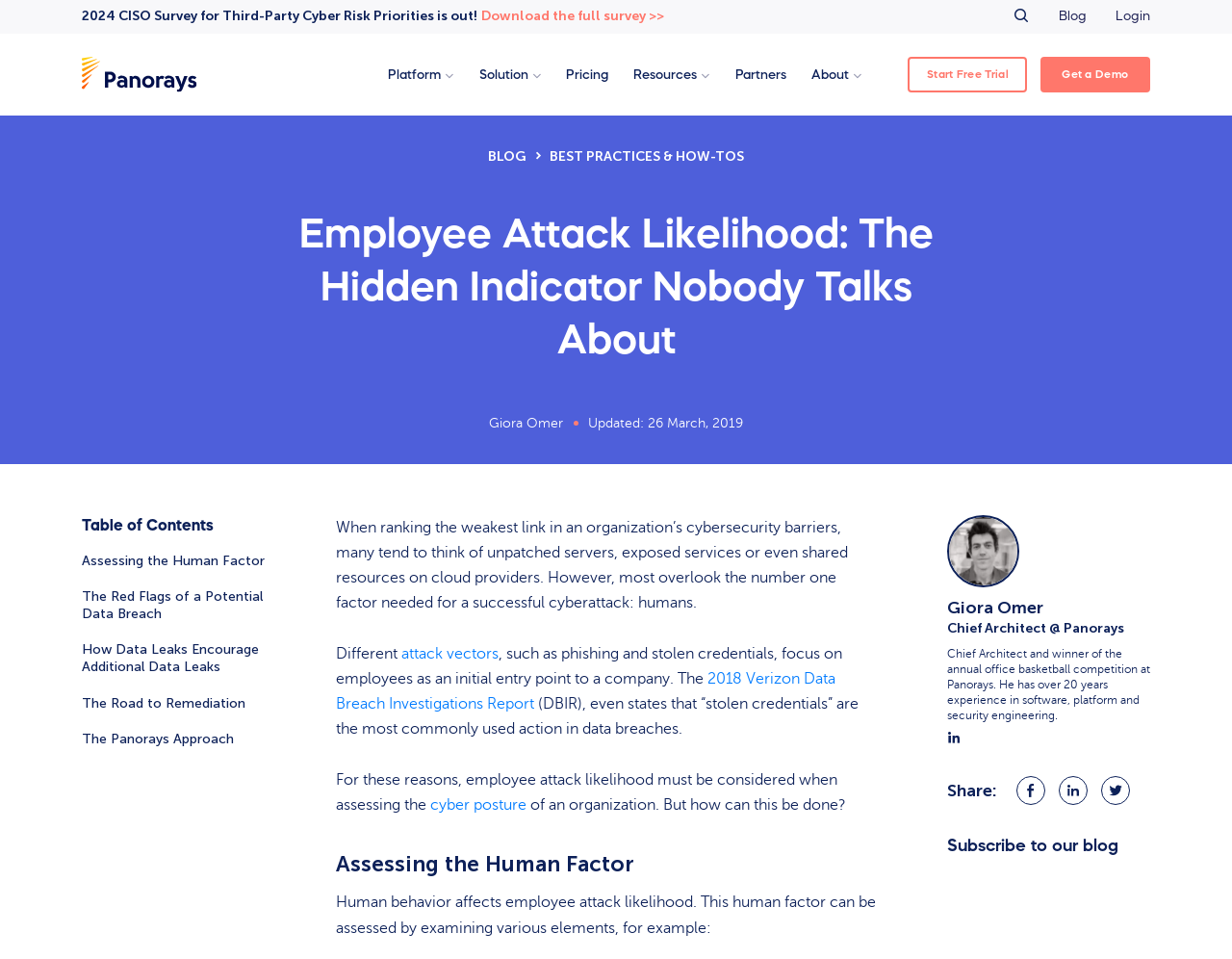Could you specify the bounding box coordinates for the clickable section to complete the following instruction: "Download the full survey"?

[0.391, 0.008, 0.539, 0.025]